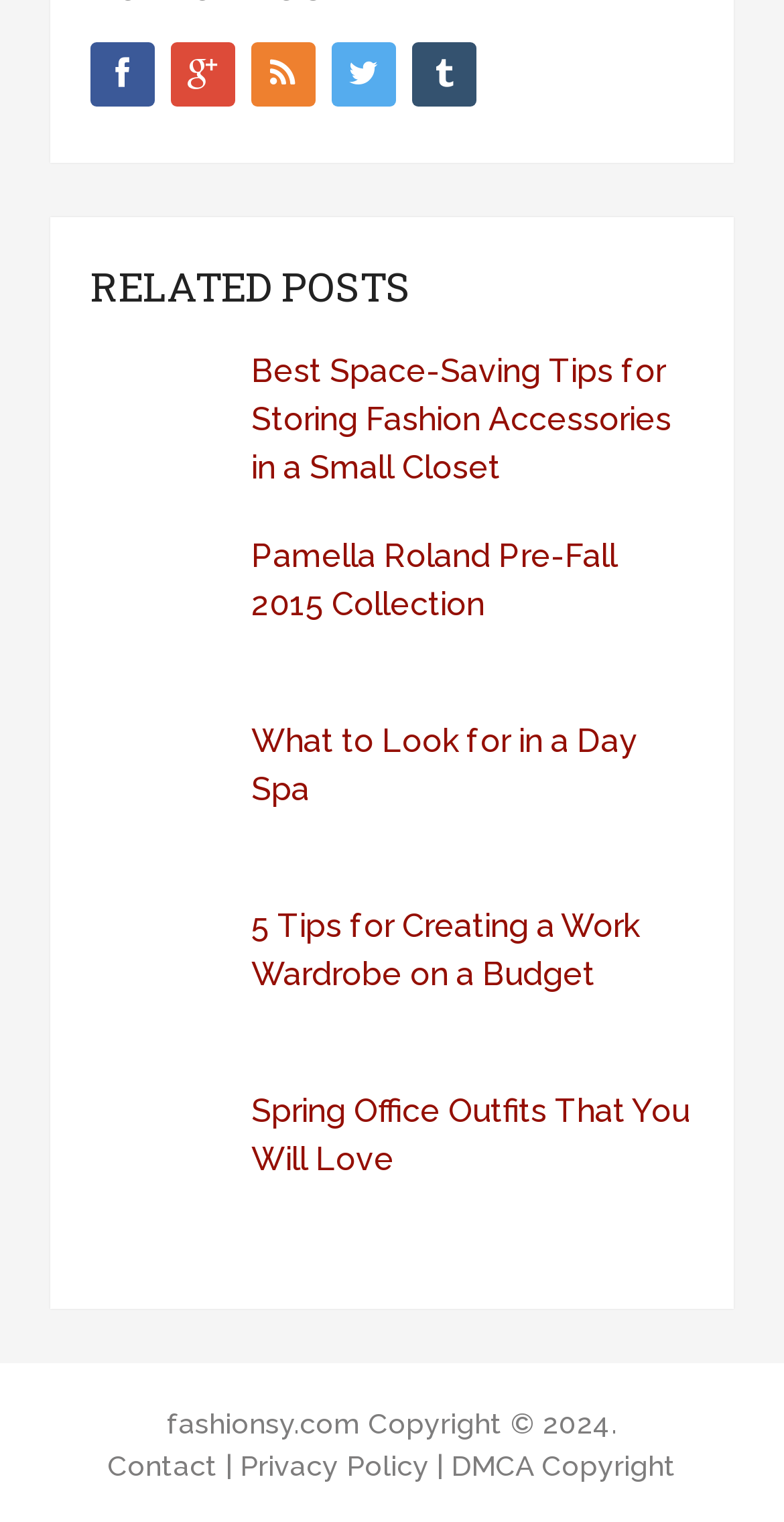Answer the question briefly using a single word or phrase: 
How many links are there in the footer?

5